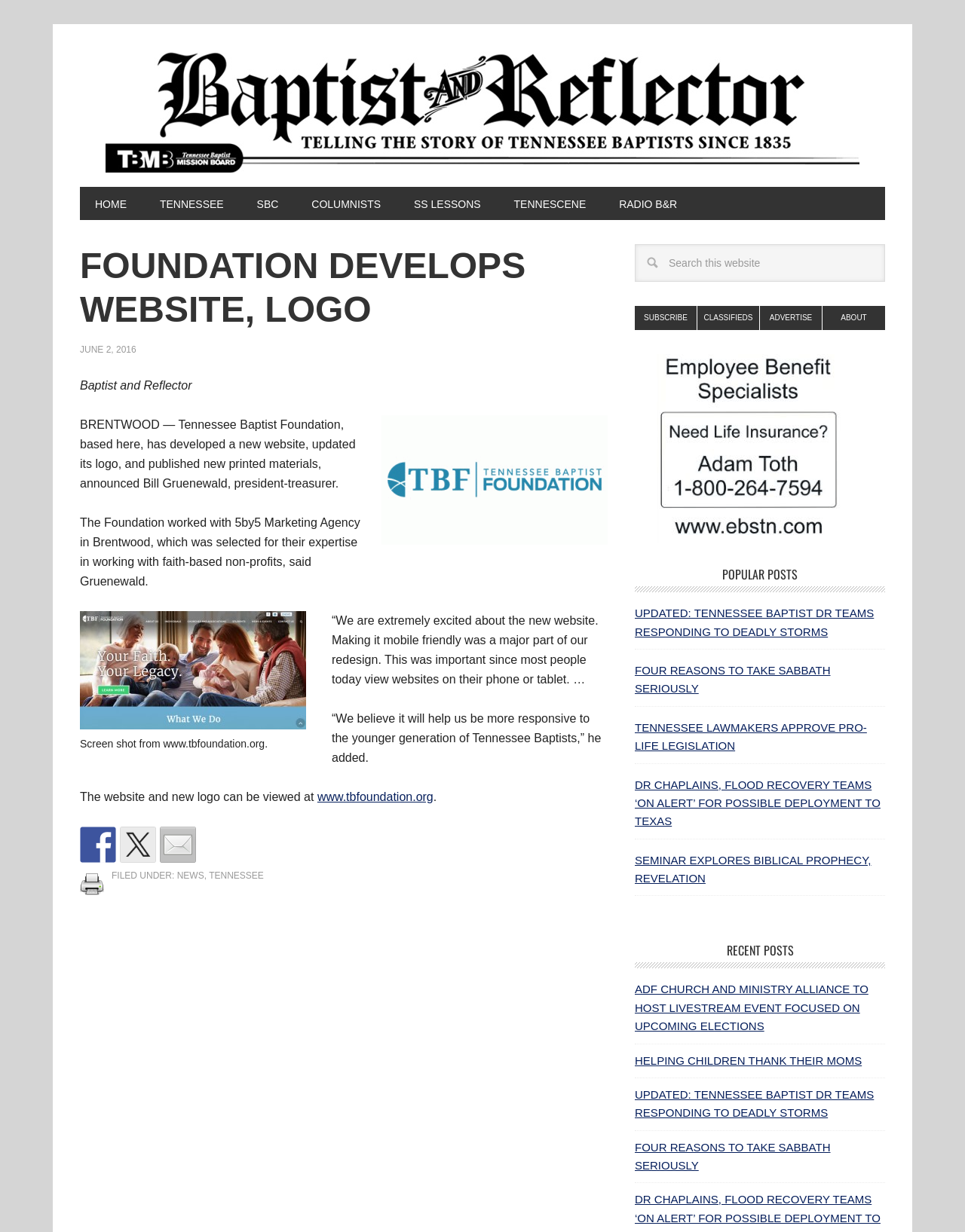Please identify the bounding box coordinates of the region to click in order to complete the task: "Read the article about FOUNDATION DEVELOPS WEBSITE, LOGO". The coordinates must be four float numbers between 0 and 1, specified as [left, top, right, bottom].

[0.083, 0.198, 0.63, 0.728]